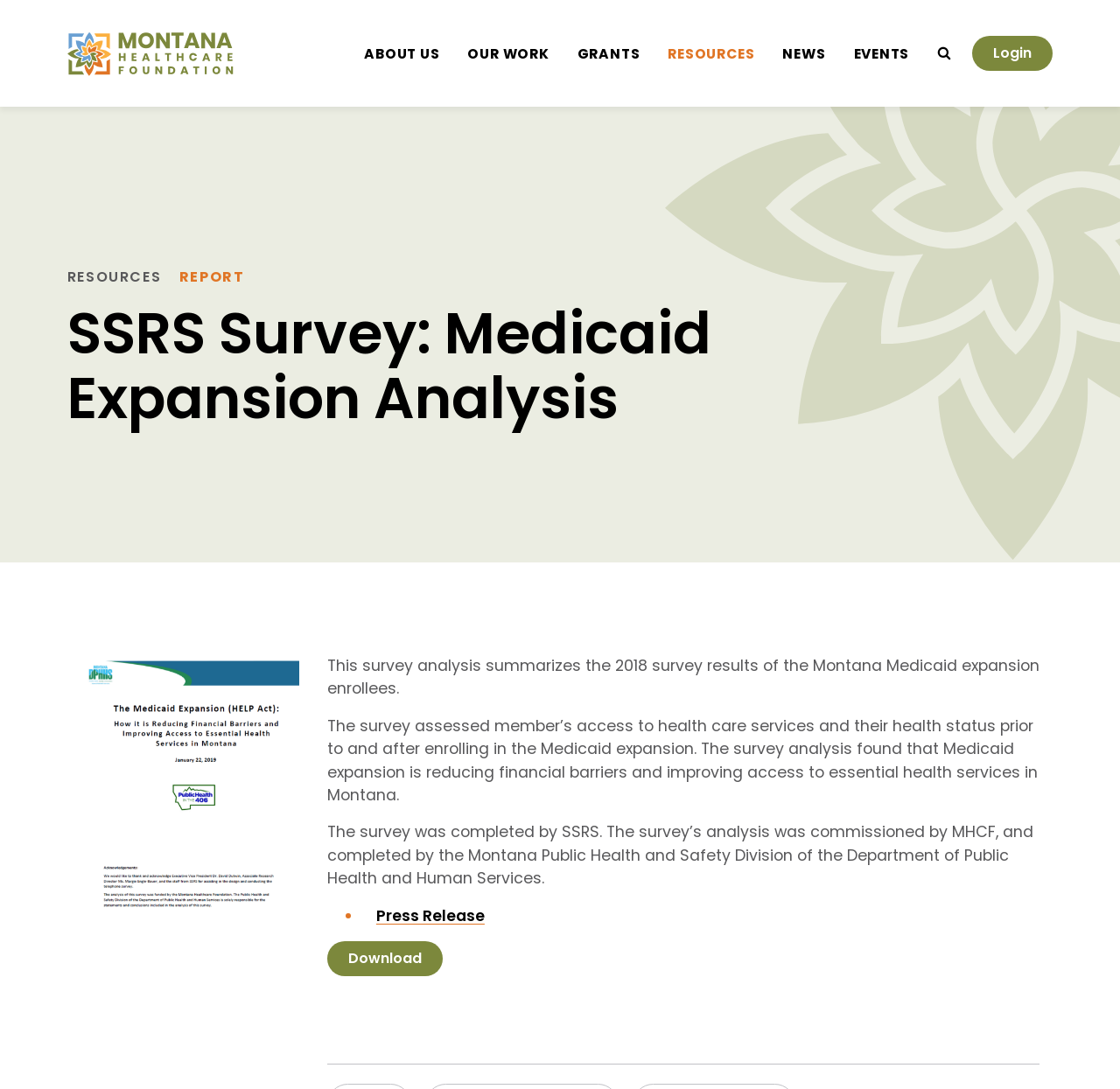Find the bounding box coordinates of the element's region that should be clicked in order to follow the given instruction: "go to Montana Healthcare Foundation". The coordinates should consist of four float numbers between 0 and 1, i.e., [left, top, right, bottom].

[0.06, 0.025, 0.208, 0.073]